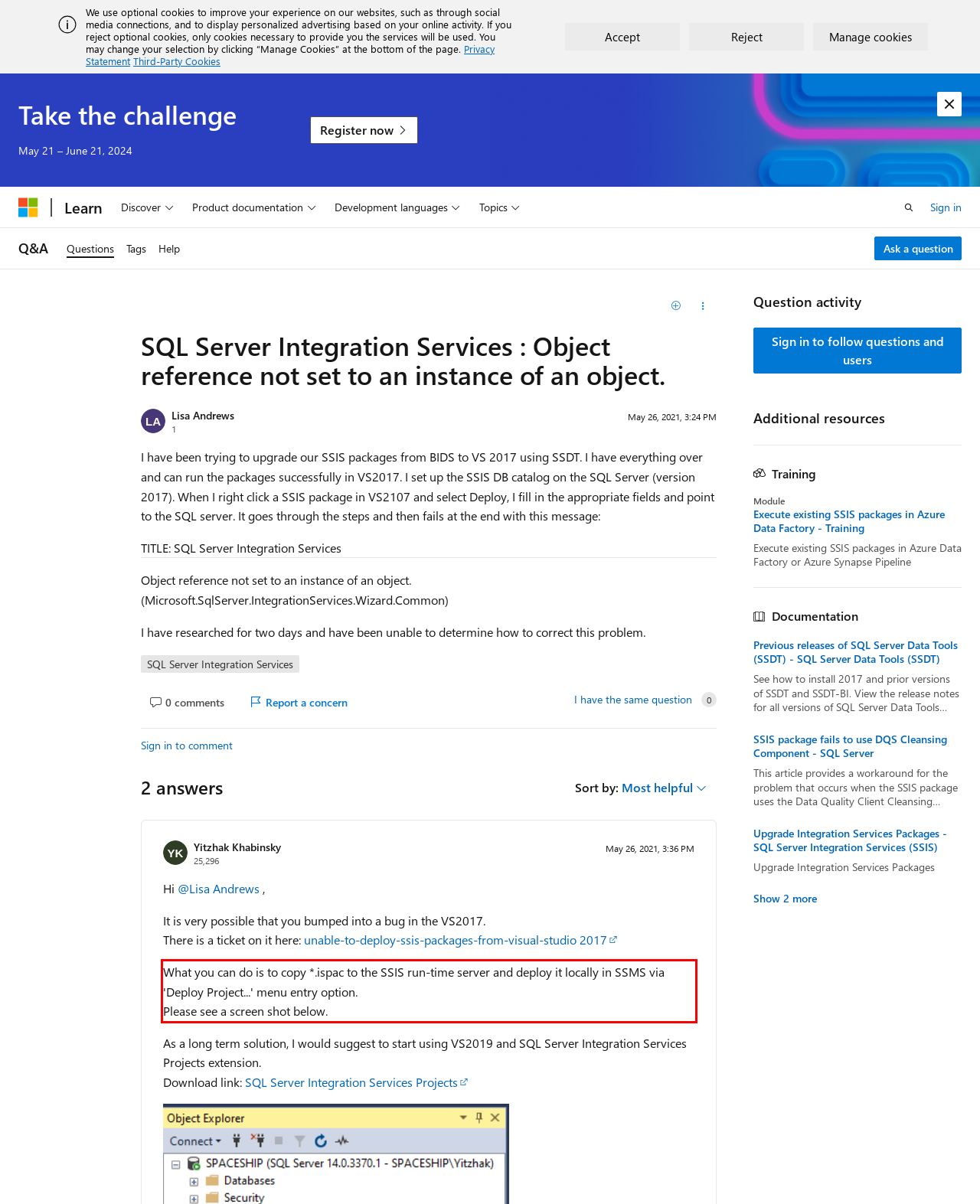Within the provided webpage screenshot, find the red rectangle bounding box and perform OCR to obtain the text content.

What you can do is to copy *.ispac to the SSIS run-time server and deploy it locally in SSMS via 'Deploy Project...' menu entry option. Please see a screen shot below.